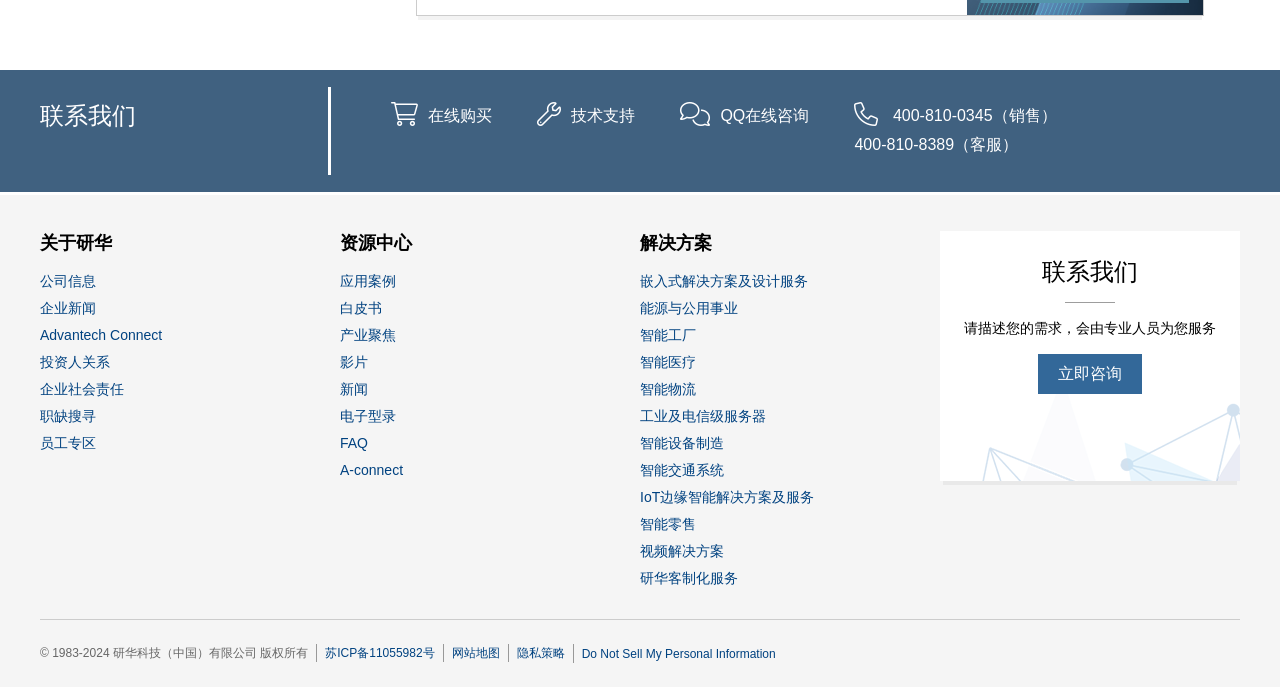Please provide the bounding box coordinates for the element that needs to be clicked to perform the following instruction: "Get technical support". The coordinates should be given as four float numbers between 0 and 1, i.e., [left, top, right, bottom].

[0.446, 0.156, 0.496, 0.18]